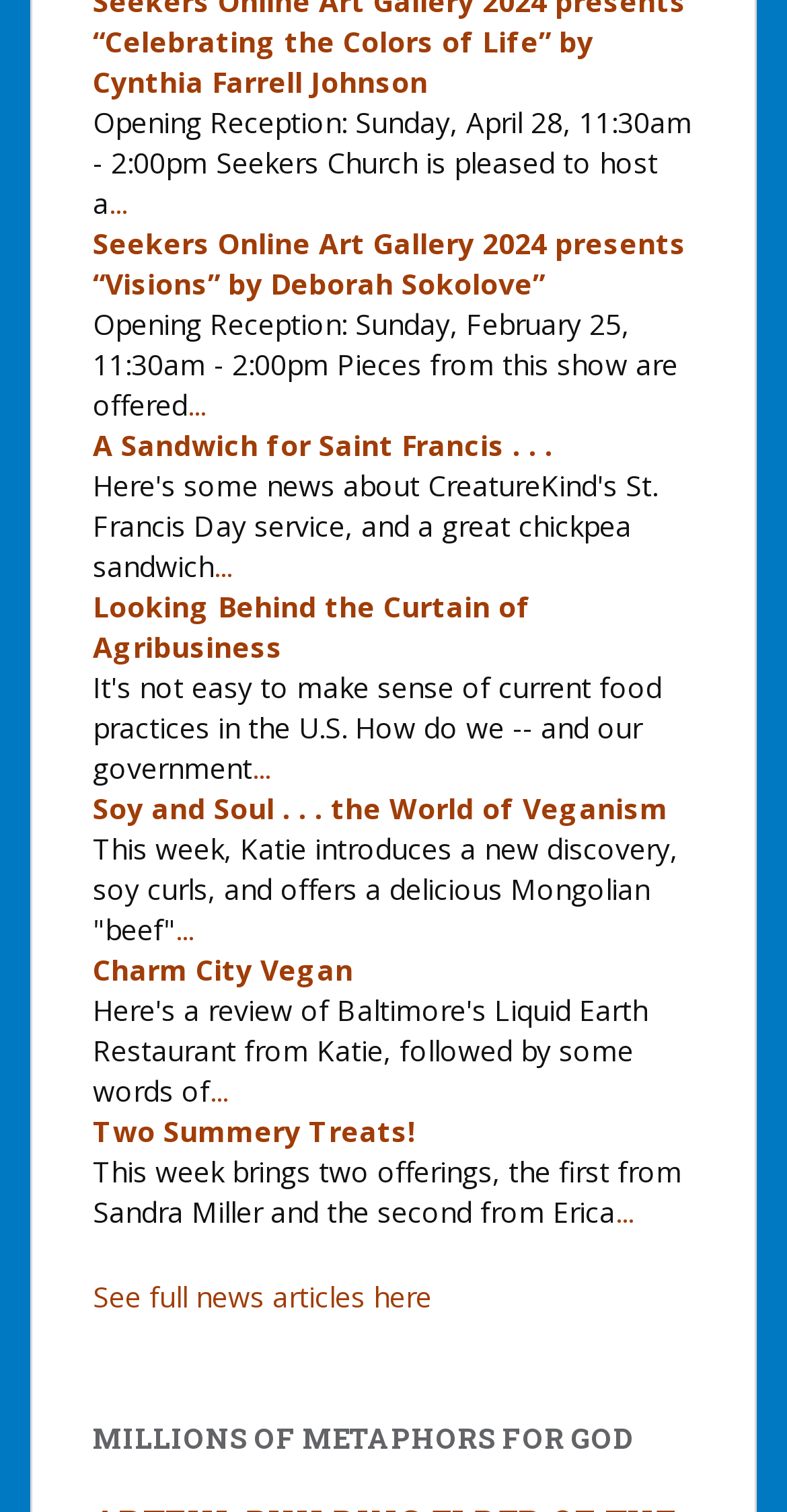Select the bounding box coordinates of the element I need to click to carry out the following instruction: "Learn about Millions of Metaphors for God".

[0.118, 0.941, 0.882, 0.961]